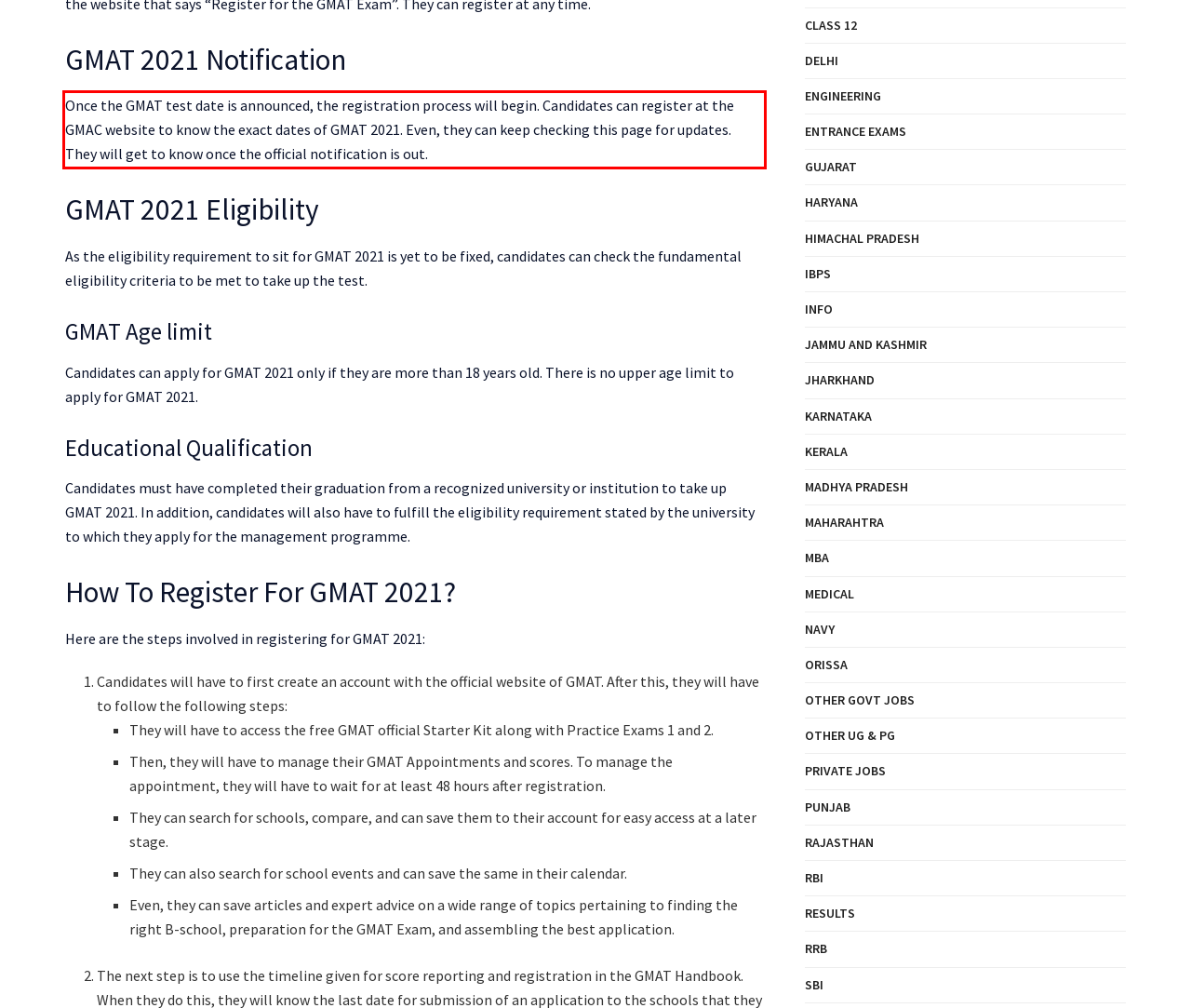Using the provided webpage screenshot, recognize the text content in the area marked by the red bounding box.

Once the GMAT test date is announced, the registration process will begin. Candidates can register at the GMAC website to know the exact dates of GMAT 2021. Even, they can keep checking this page for updates. They will get to know once the official notification is out.